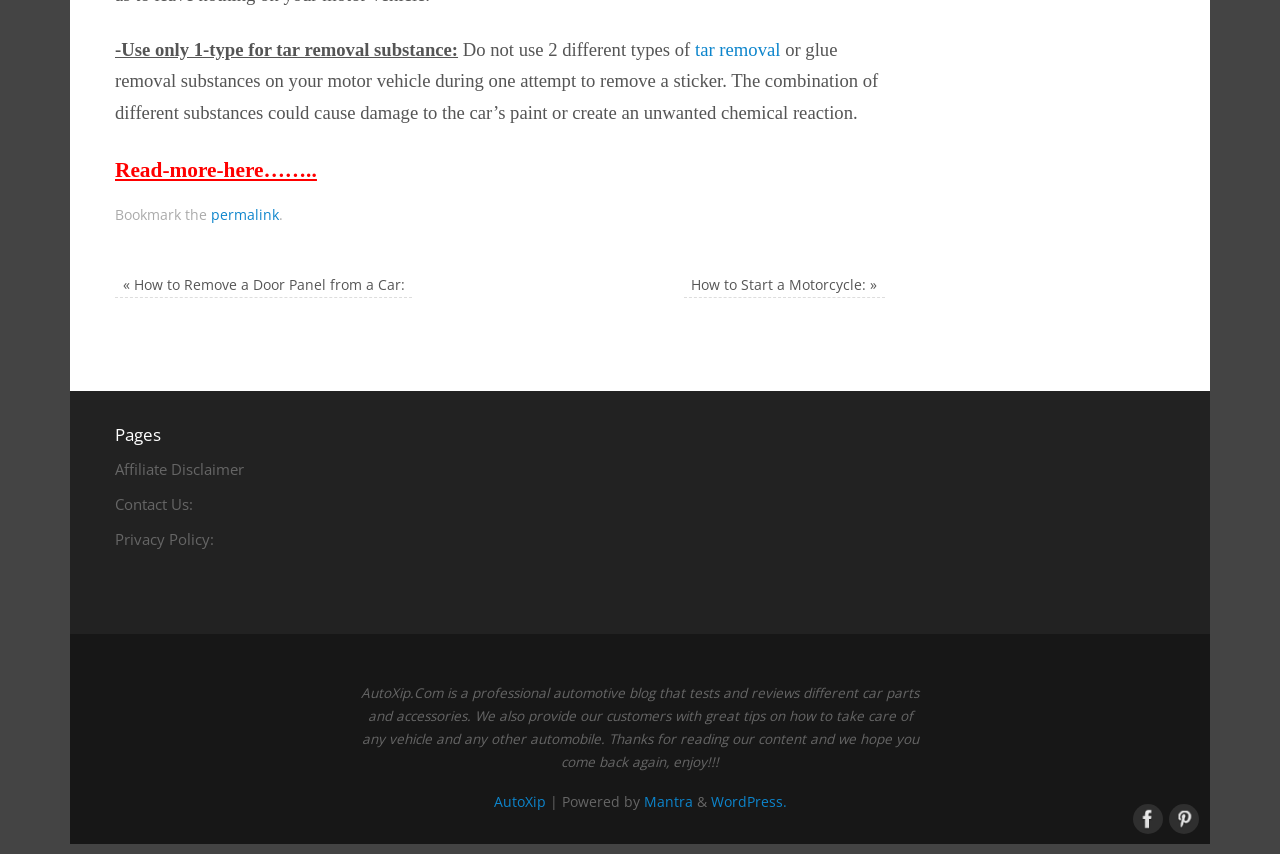Answer the question using only one word or a concise phrase: What is the name of the blog?

AutoXip